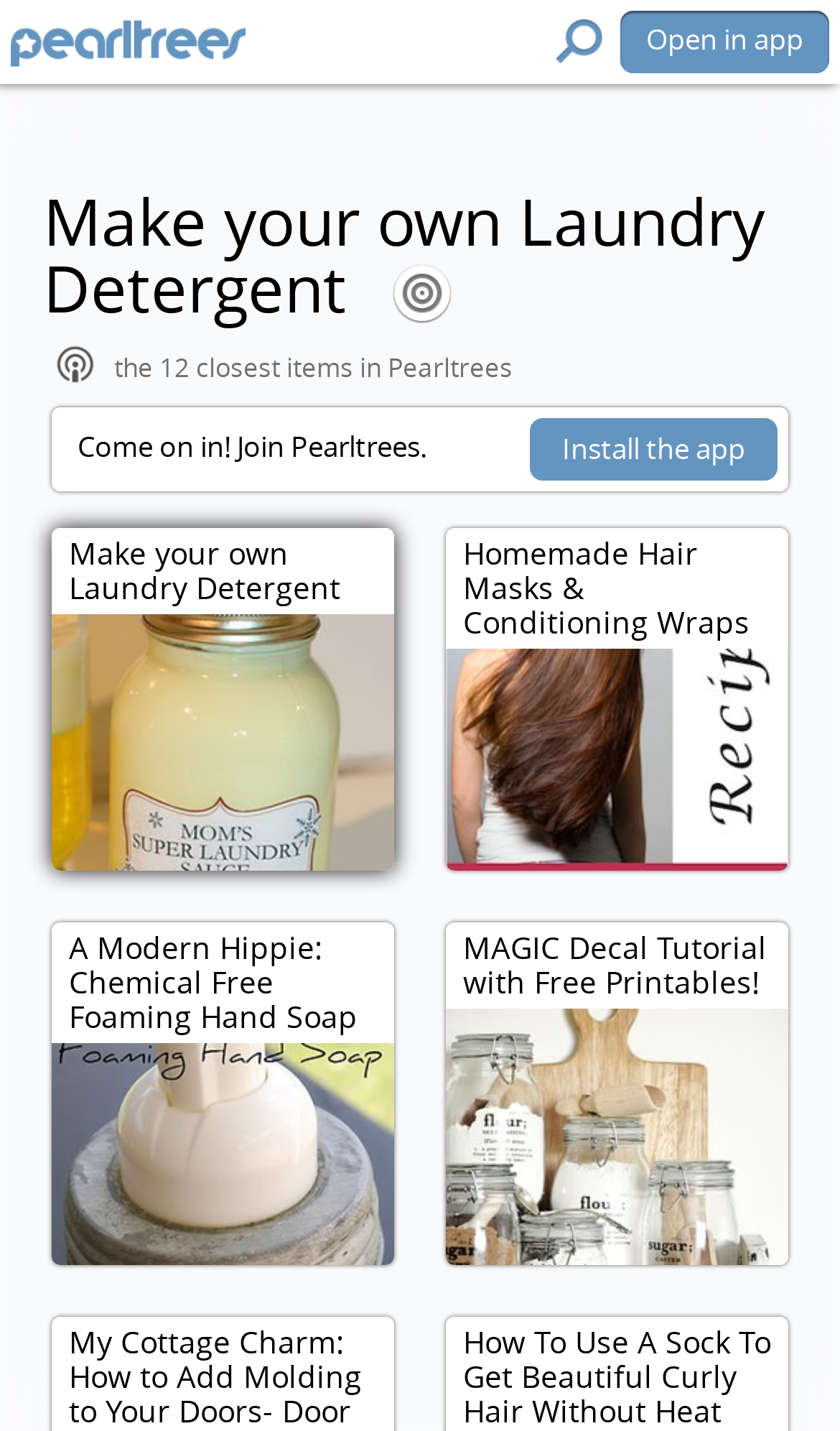How many calls to action are visible?
Answer briefly with a single word or phrase based on the image.

3